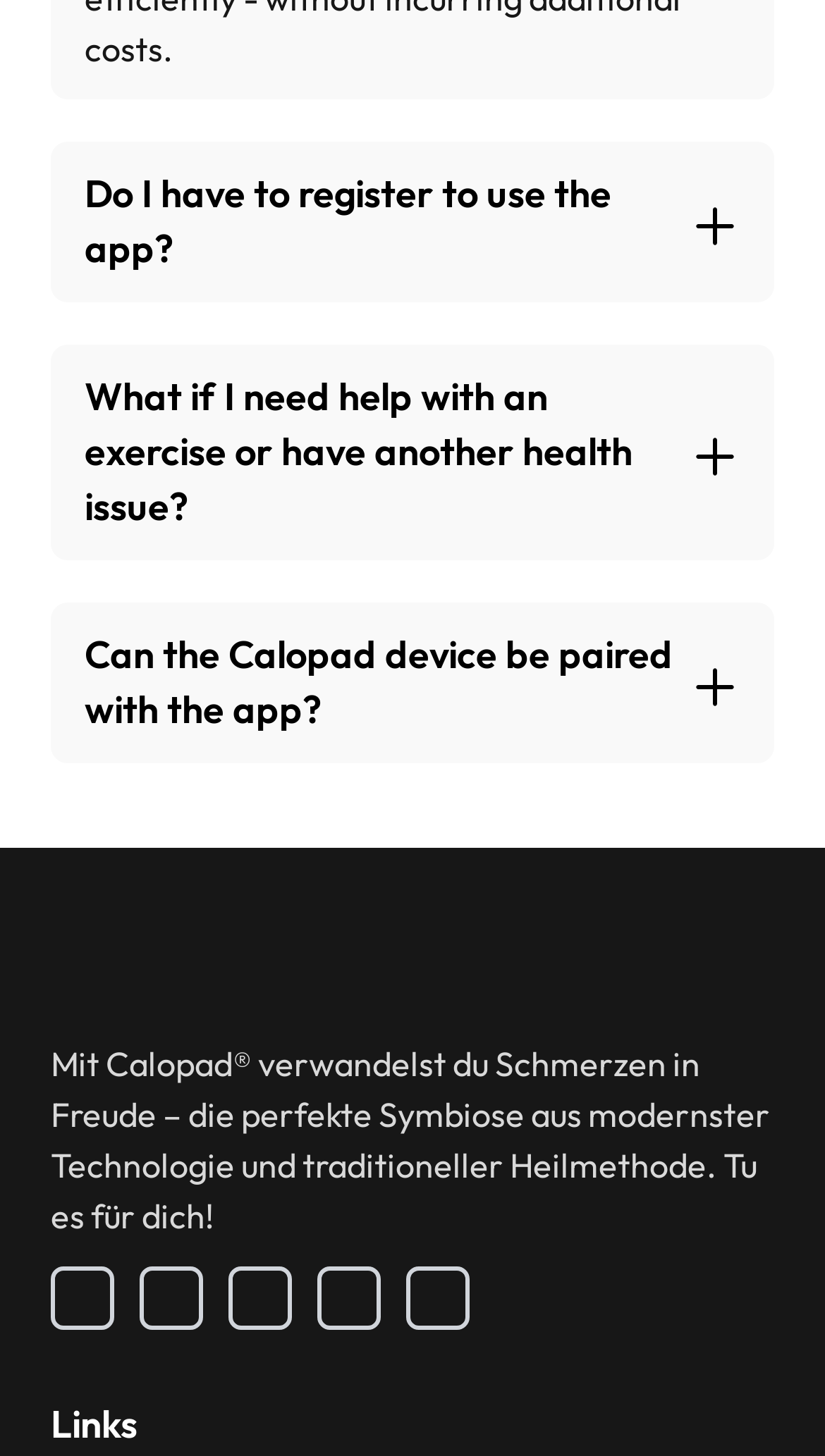Identify the bounding box coordinates for the region of the element that should be clicked to carry out the instruction: "Click on the Linkedin link". The bounding box coordinates should be four float numbers between 0 and 1, i.e., [left, top, right, bottom].

[0.077, 0.879, 0.123, 0.905]